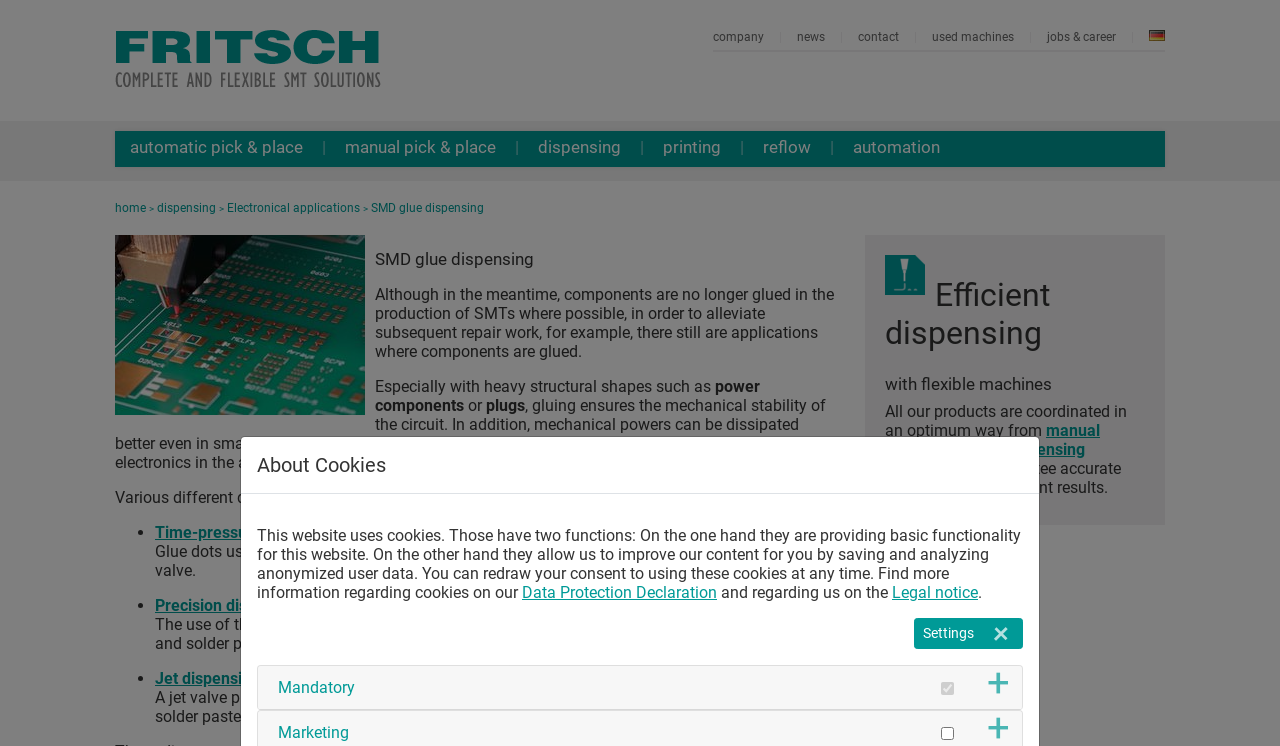Determine the bounding box coordinates of the element's region needed to click to follow the instruction: "click dispensing". Provide these coordinates as four float numbers between 0 and 1, formatted as [left, top, right, bottom].

[0.409, 0.176, 0.497, 0.224]